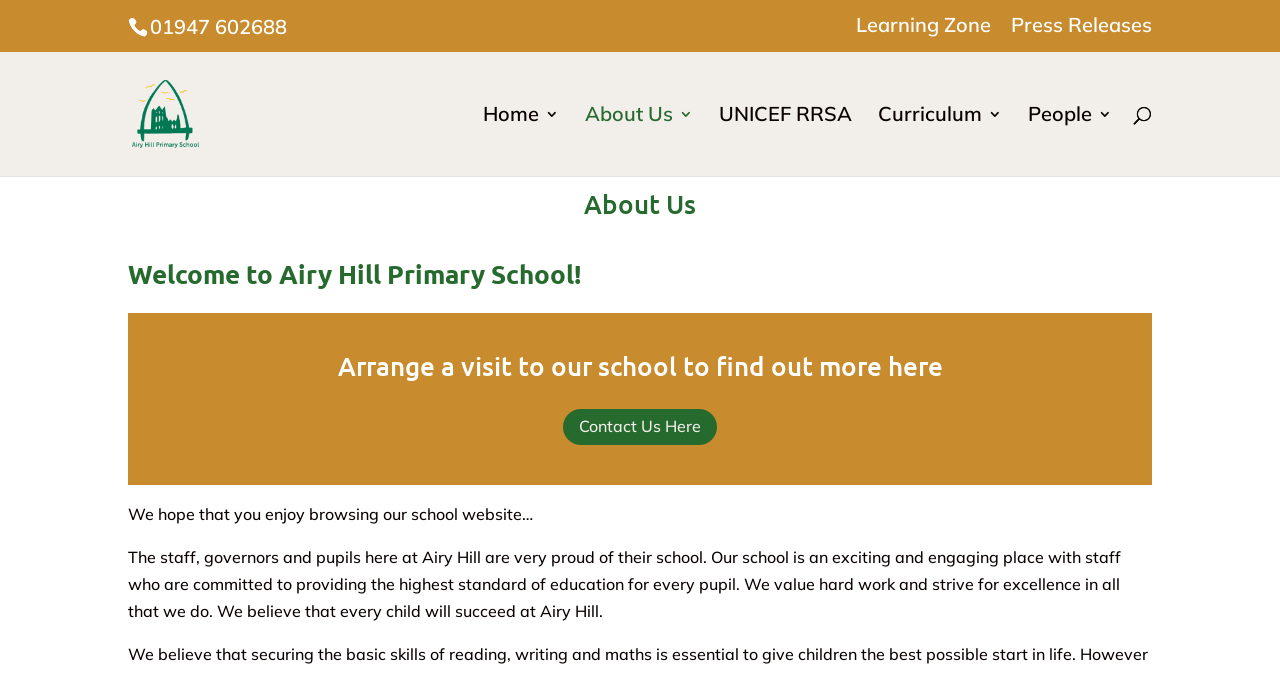Locate the bounding box of the UI element defined by this description: "Home". The coordinates should be given as four float numbers between 0 and 1, formatted as [left, top, right, bottom].

[0.377, 0.159, 0.437, 0.261]